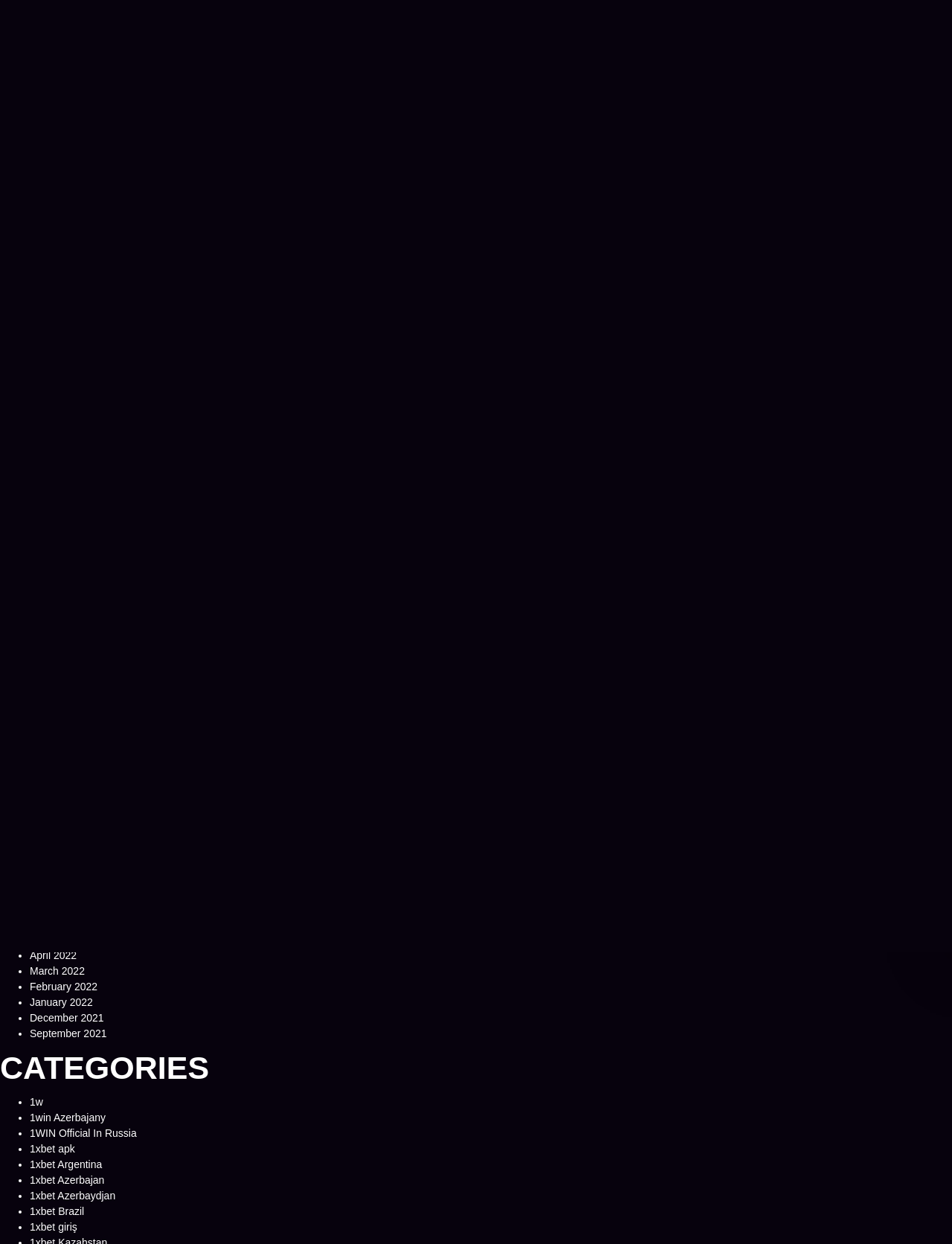What should one do to avoid scams on mail order bride sites?
Please provide a single word or phrase in response based on the screenshot.

Check reviews and safety protocols